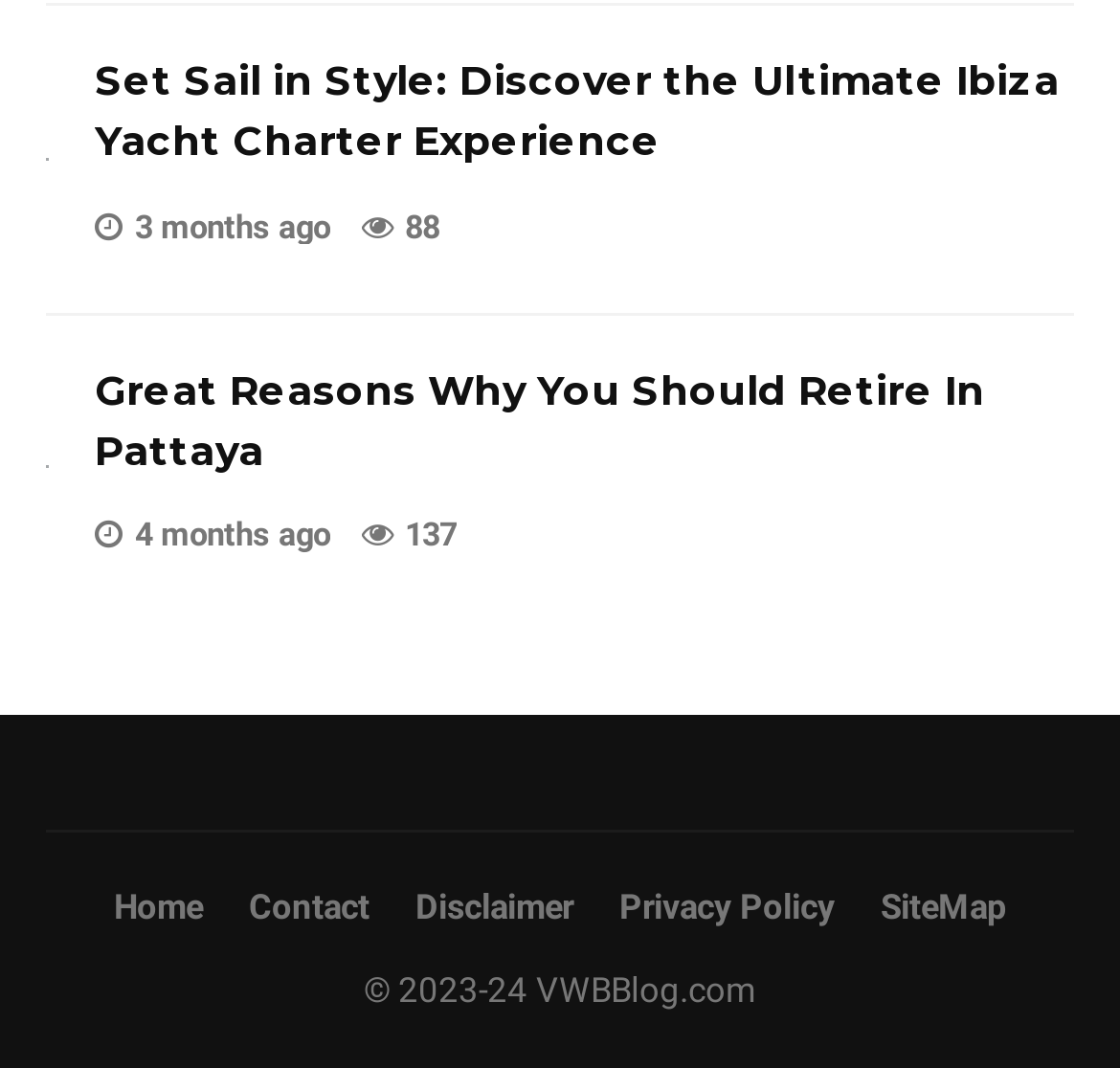Bounding box coordinates should be provided in the format (top-left x, top-left y, bottom-right x, bottom-right y) with all values between 0 and 1. Identify the bounding box for this UI element: Disclaimer

[0.35, 0.823, 0.532, 0.879]